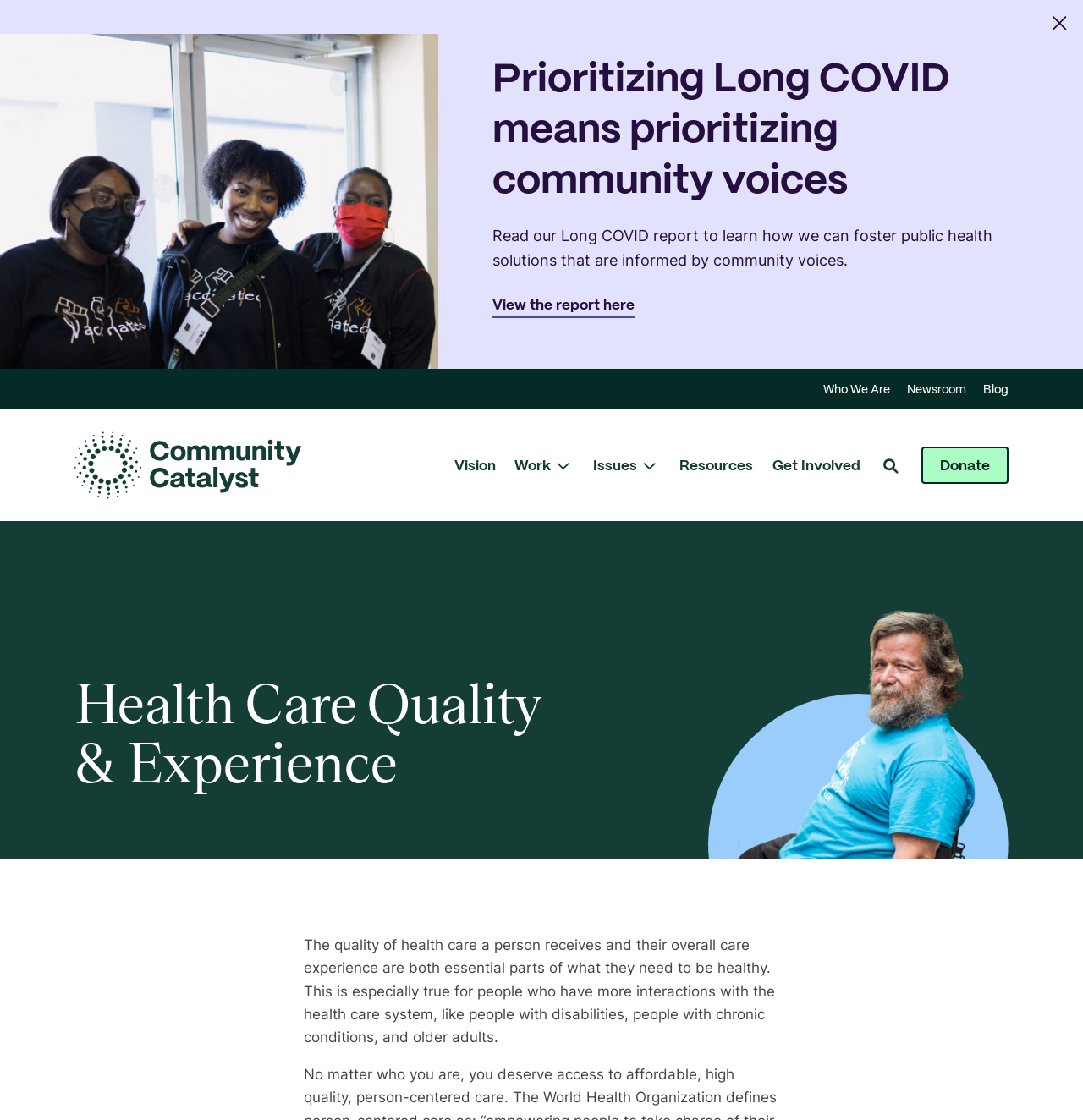Find the bounding box of the UI element described as: "Privacy Policy". The bounding box coordinates should be given as four float values between 0 and 1, i.e., [left, top, right, bottom].

None